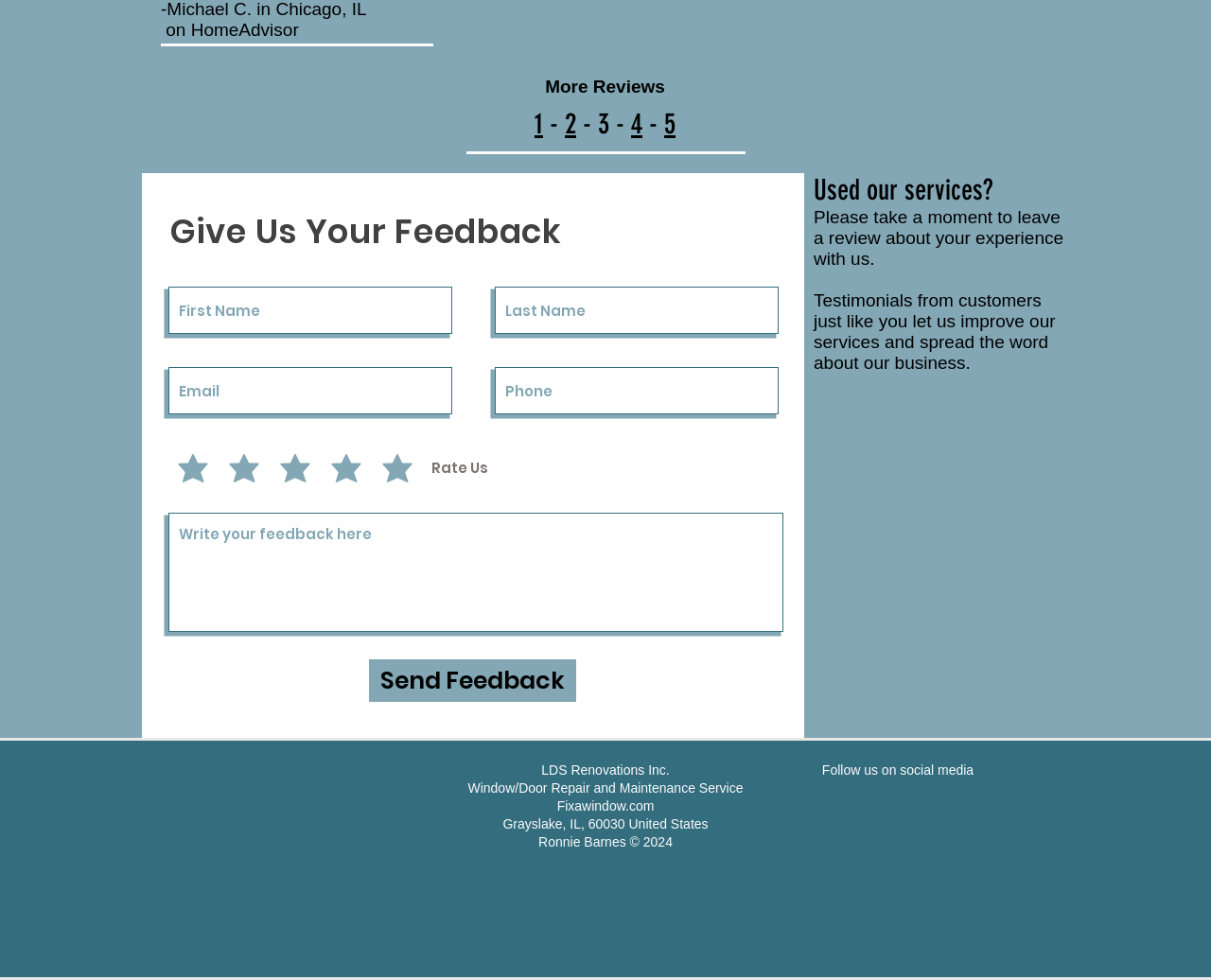Using the description: "aria-label="First Name" name="first-name" placeholder="First Name"", determine the UI element's bounding box coordinates. Ensure the coordinates are in the format of four float numbers between 0 and 1, i.e., [left, top, right, bottom].

[0.139, 0.292, 0.373, 0.341]